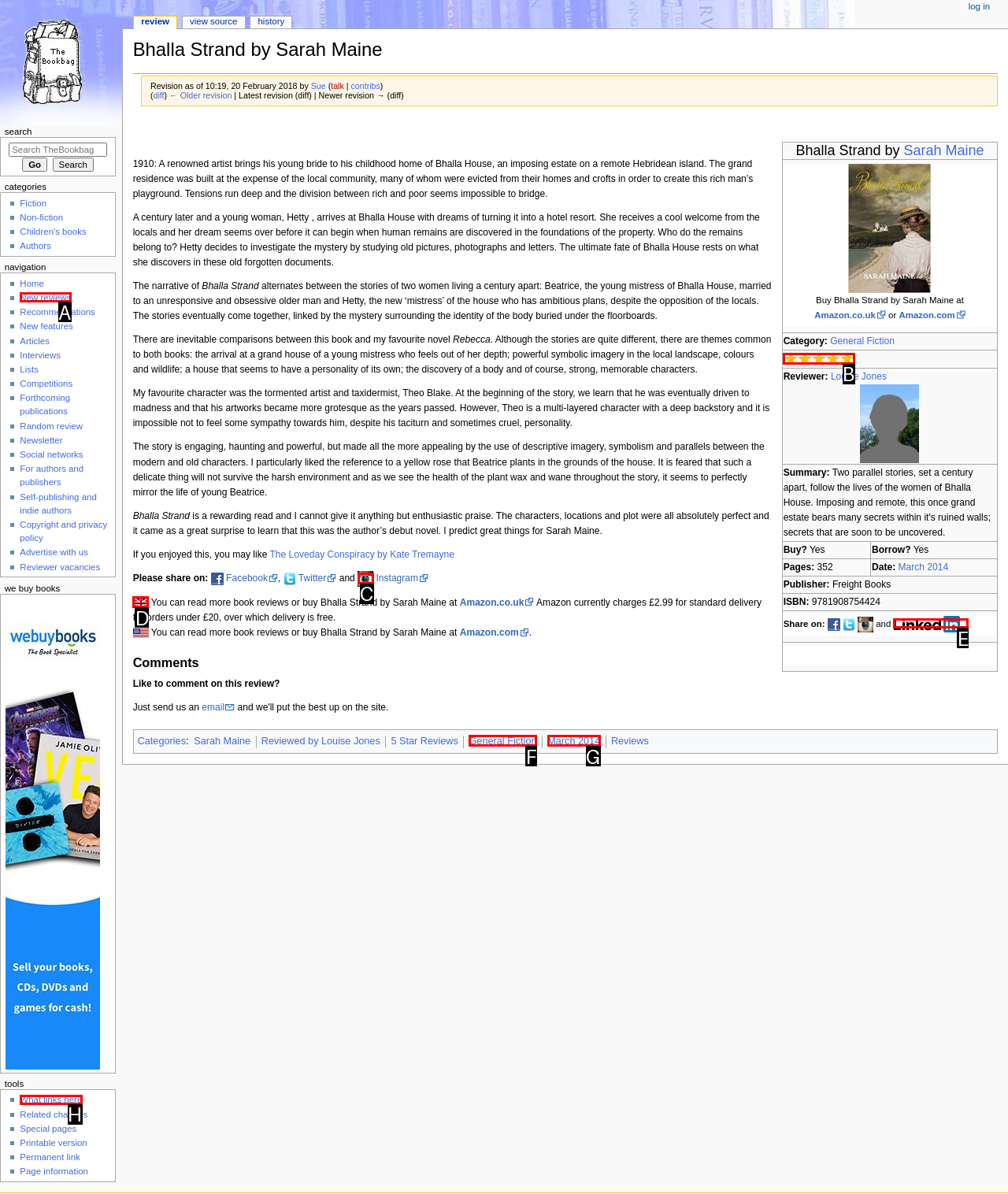Based on the task: Check the rating of the book, which UI element should be clicked? Answer with the letter that corresponds to the correct option from the choices given.

B